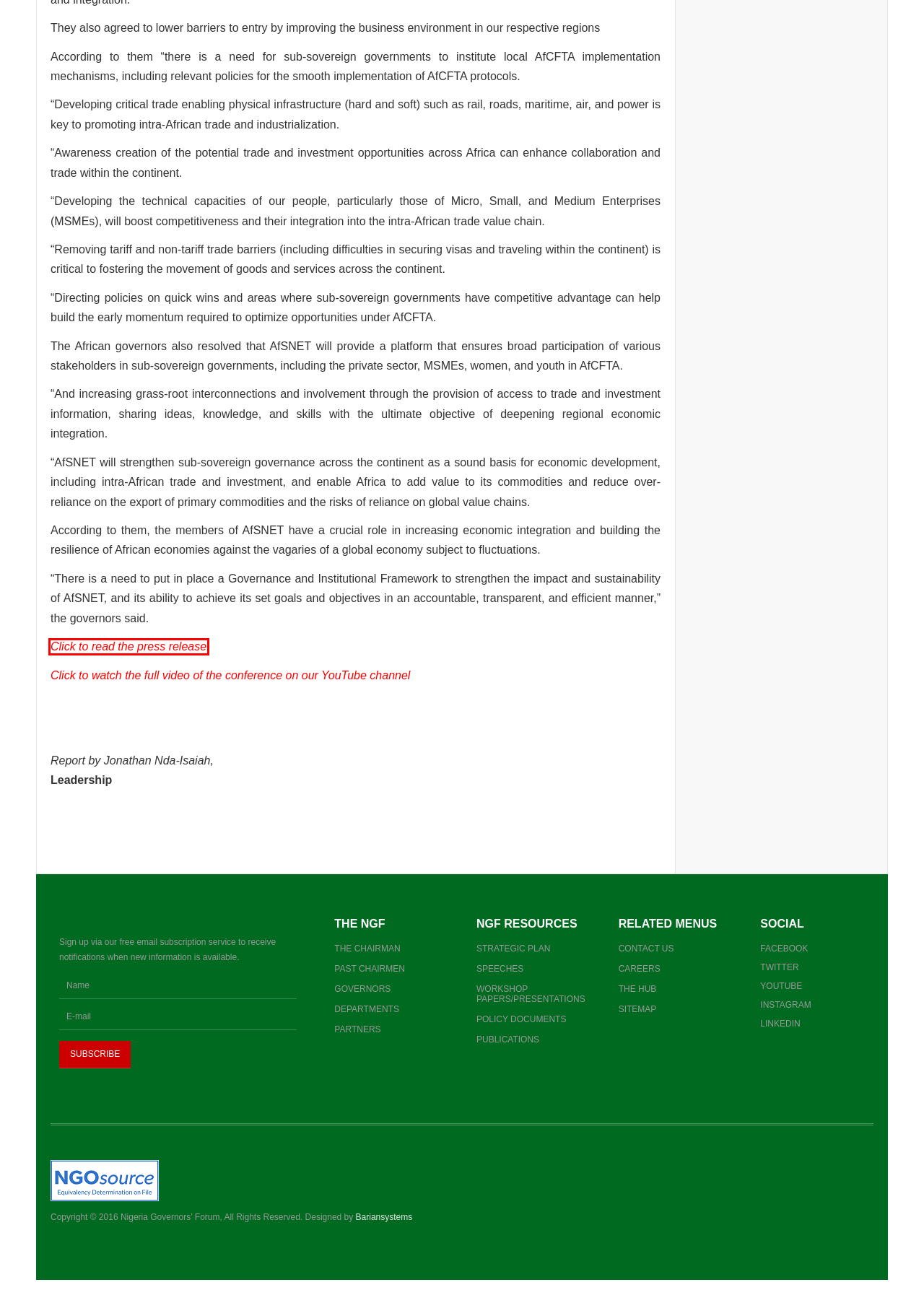Given a screenshot of a webpage with a red bounding box around a UI element, please identify the most appropriate webpage description that matches the new webpage after you click on the element. Here are the candidates:
A. english nxxx
B. Free Hindi Porn Videos - Hindi Sex TV
C. African sub-sovereign government leaders urged to take ownership of the AfCFTA
D. Bariansystems Limited - ---consider it solved.
E. Welcome To NGF IGR Dashboard -
F. Diyarbakır Web Tasarım ve SEO Ofisi
G. NGFHelpdesk
H. sexvidyo

C